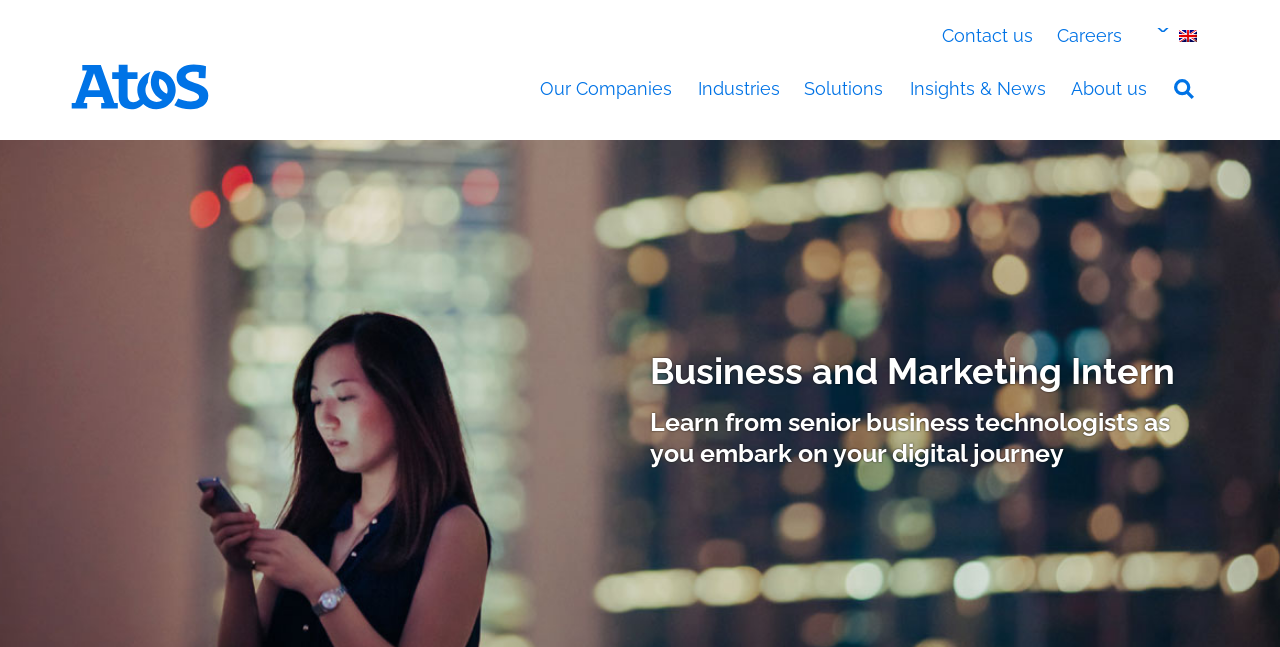What is the position of the 'Careers' link in the top menu?
Provide a concise answer using a single word or phrase based on the image.

Second